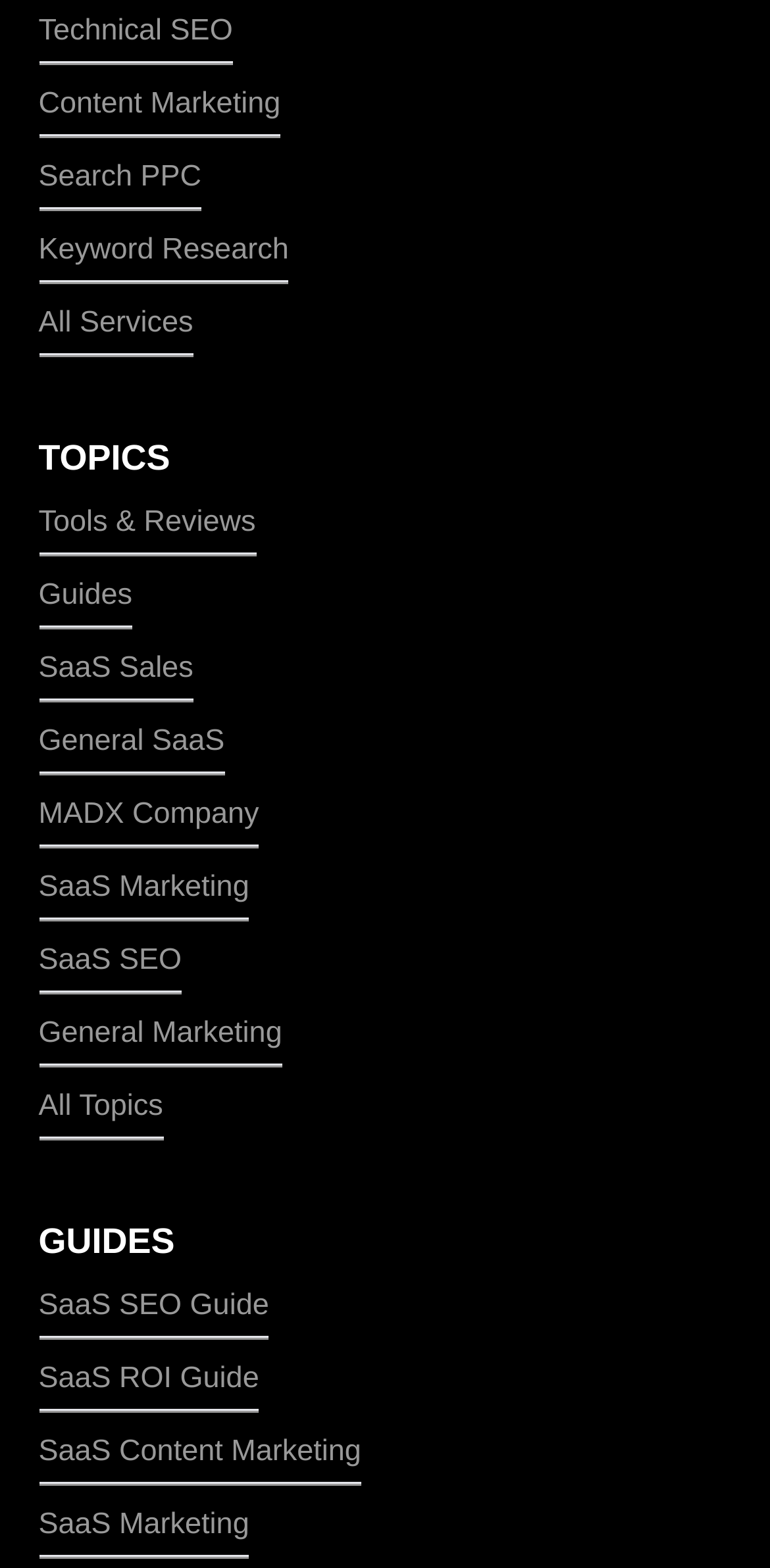How many guides are listed?
Based on the screenshot, provide a one-word or short-phrase response.

4